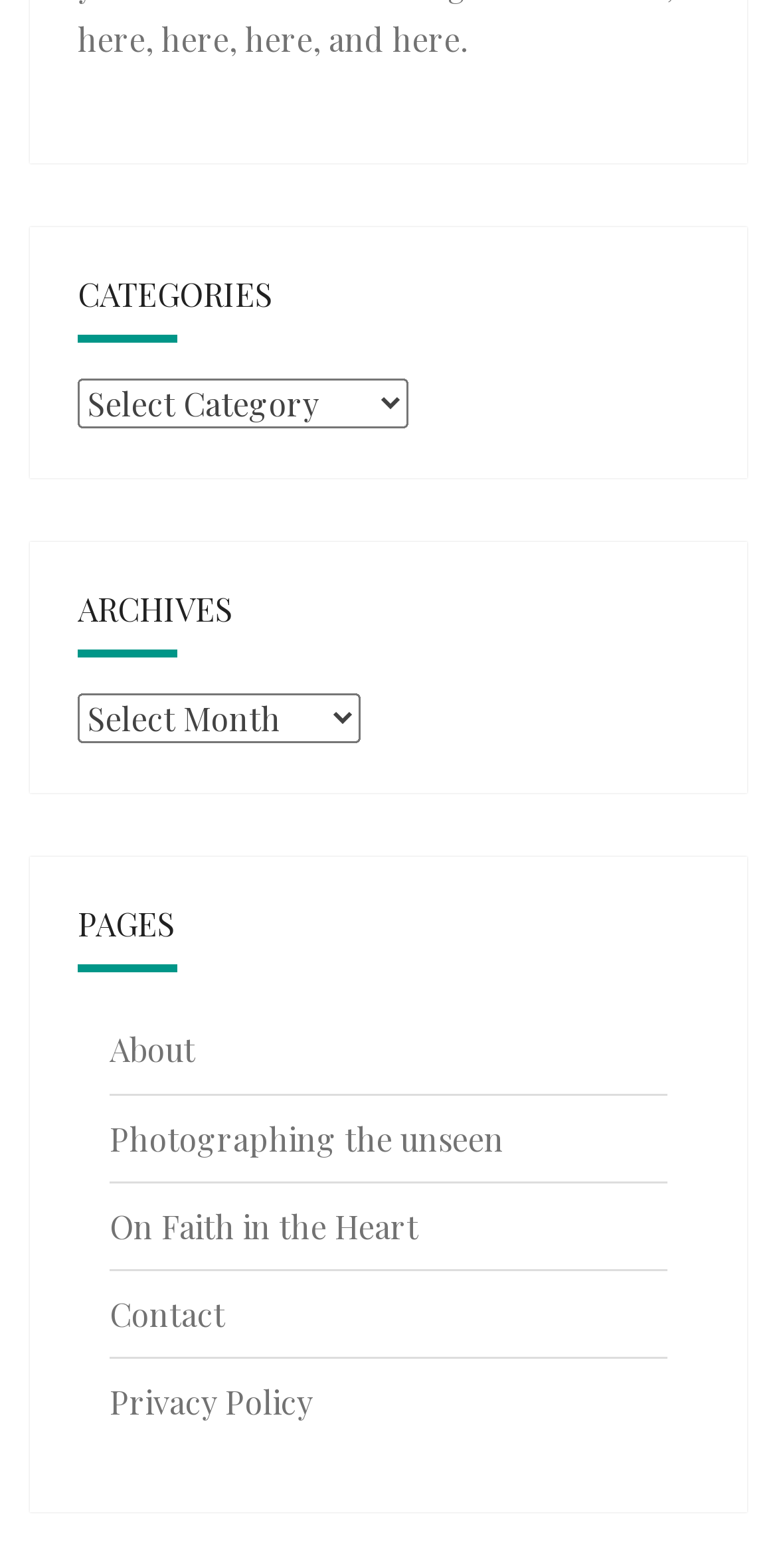Specify the bounding box coordinates of the element's area that should be clicked to execute the given instruction: "go to about page". The coordinates should be four float numbers between 0 and 1, i.e., [left, top, right, bottom].

[0.141, 0.656, 0.251, 0.683]